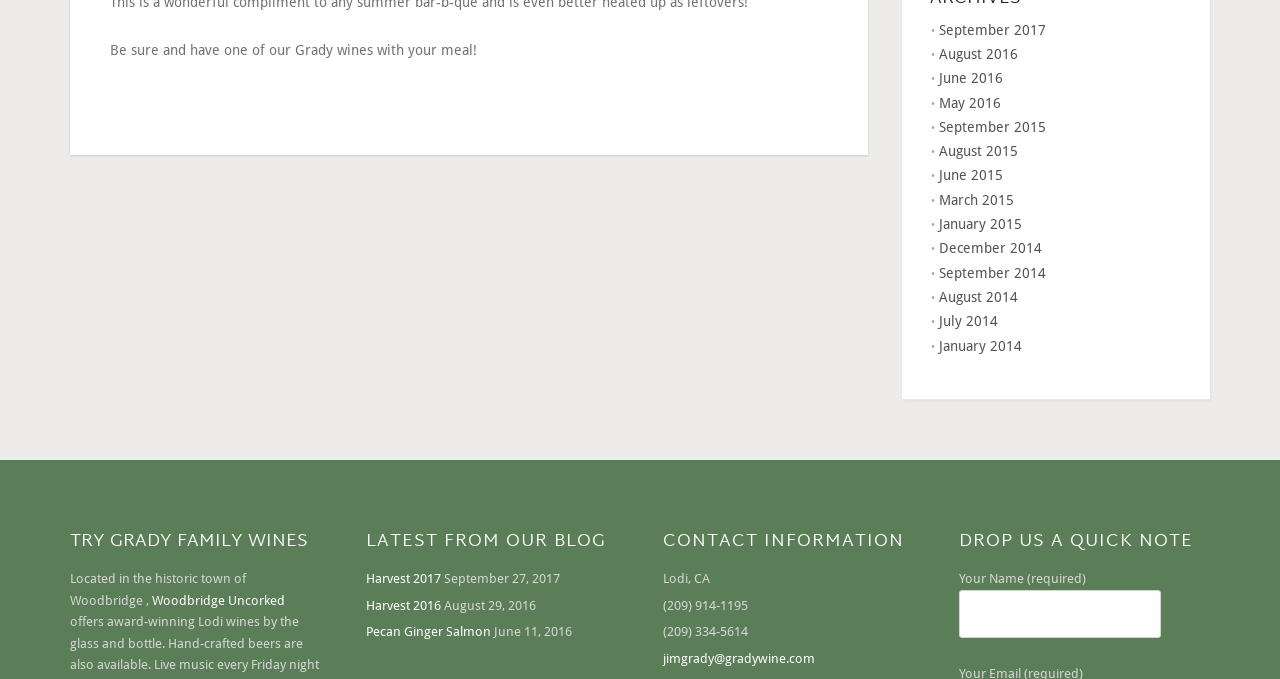Could you highlight the region that needs to be clicked to execute the instruction: "Enter your name"?

[0.749, 0.868, 0.907, 0.939]